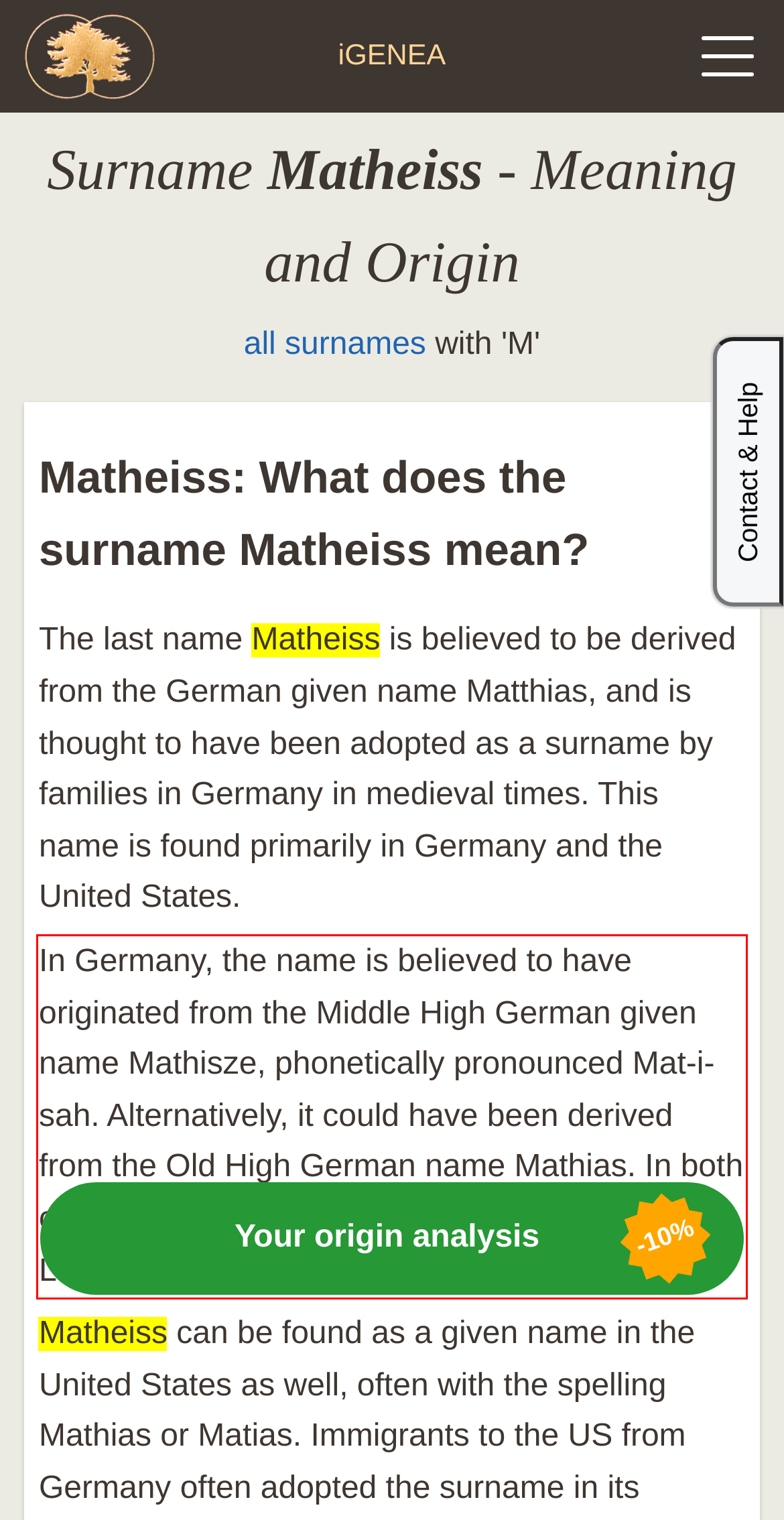Please identify and extract the text from the UI element that is surrounded by a red bounding box in the provided webpage screenshot.

In Germany, the name is believed to have originated from the Middle High German given name Mathisze, phonetically pronounced Mat-i-sah. Alternatively, it could have been derived from the Old High German name Mathias. In both cases, the name translates to mean "gift of the Lord."